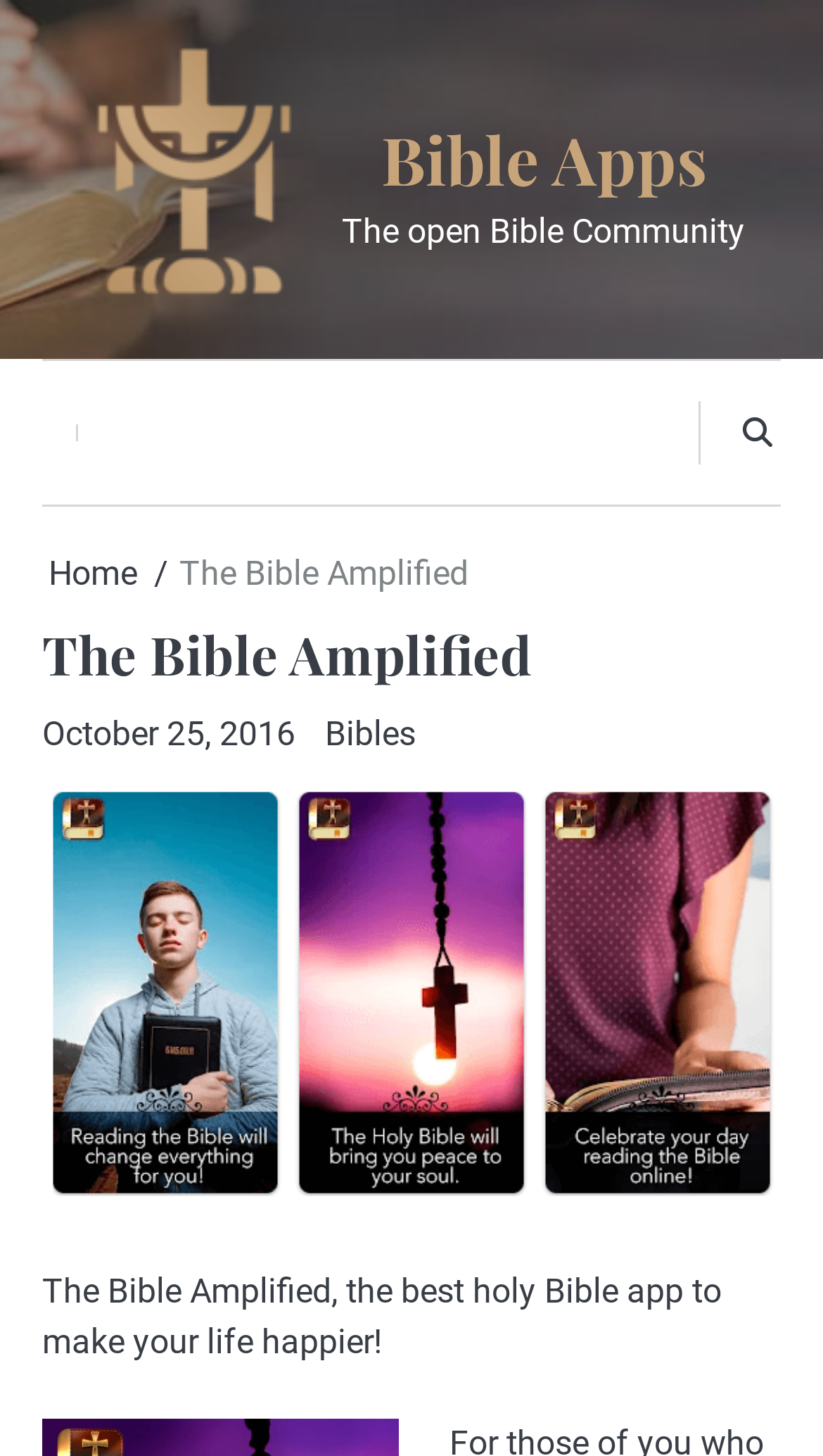What is the purpose of the Bible app?
Refer to the image and provide a thorough answer to the question.

The purpose of the Bible app can be inferred from the static text on the webpage, which states 'The Bible Amplified, the best holy Bible app to make your life happier!'. This suggests that the app is intended to bring happiness to its users.